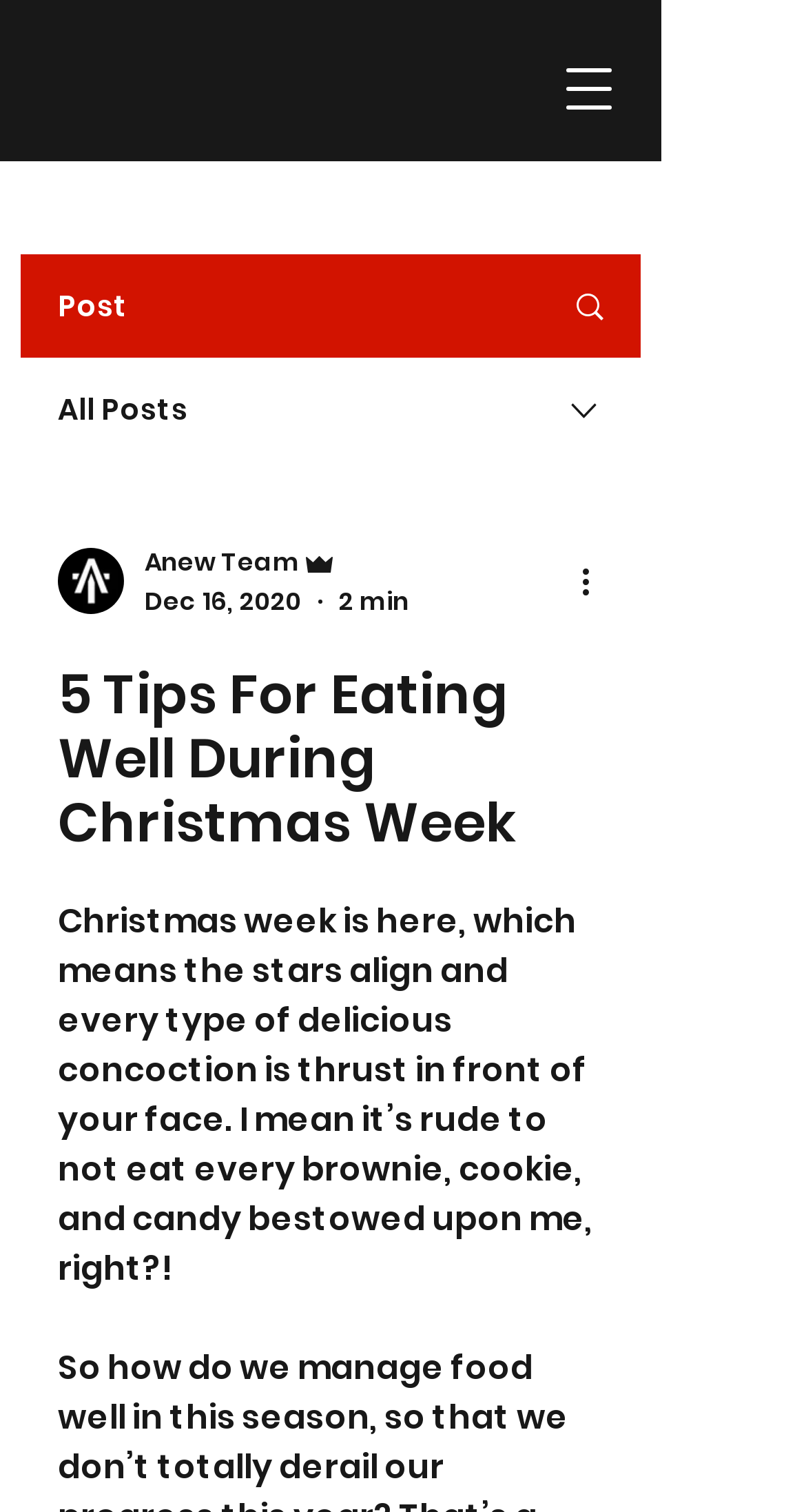What is the topic of this article?
Based on the screenshot, provide a one-word or short-phrase response.

Eating well during Christmas week